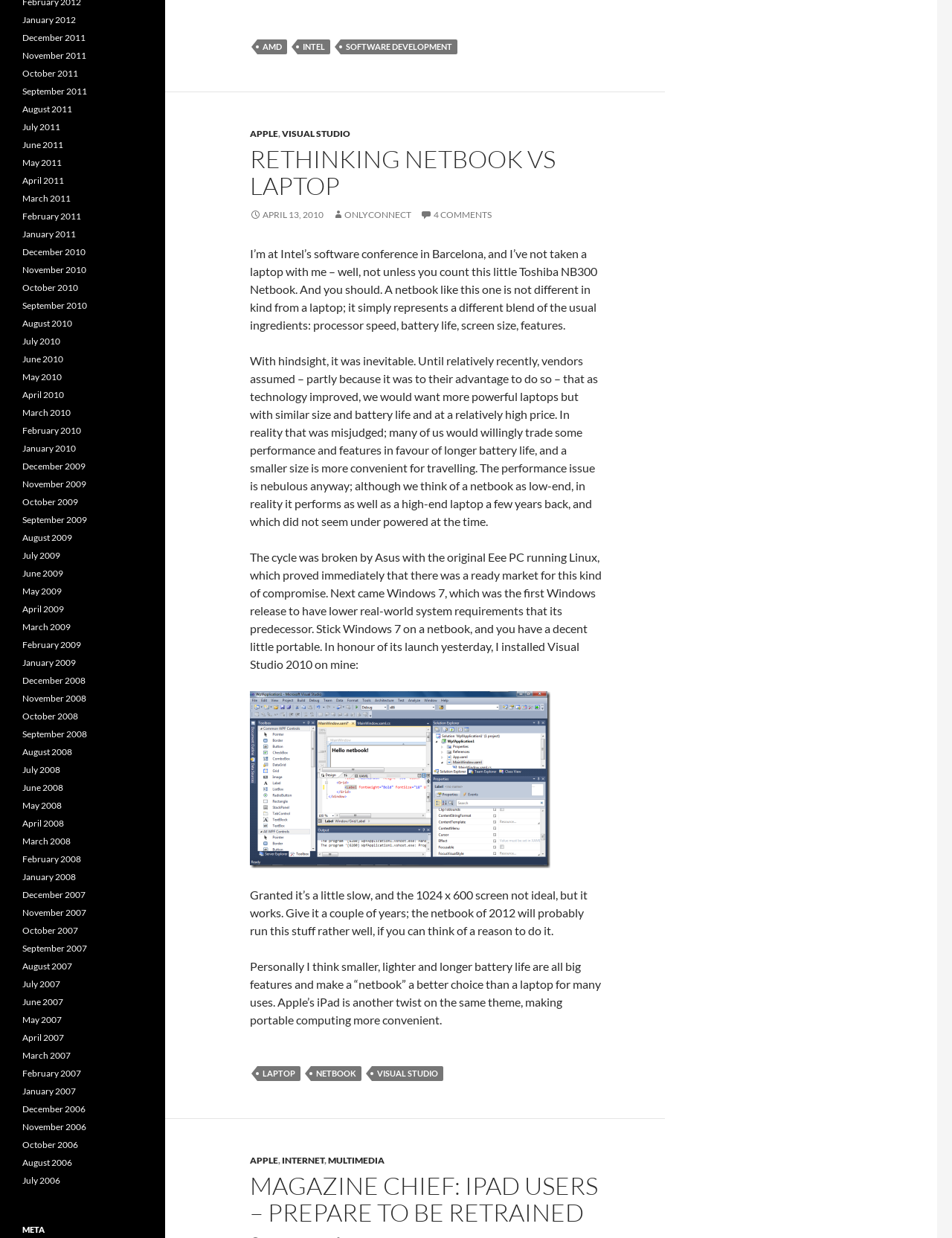Locate the bounding box coordinates of the element that should be clicked to fulfill the instruction: "click on 'January 2012'".

[0.023, 0.011, 0.08, 0.02]